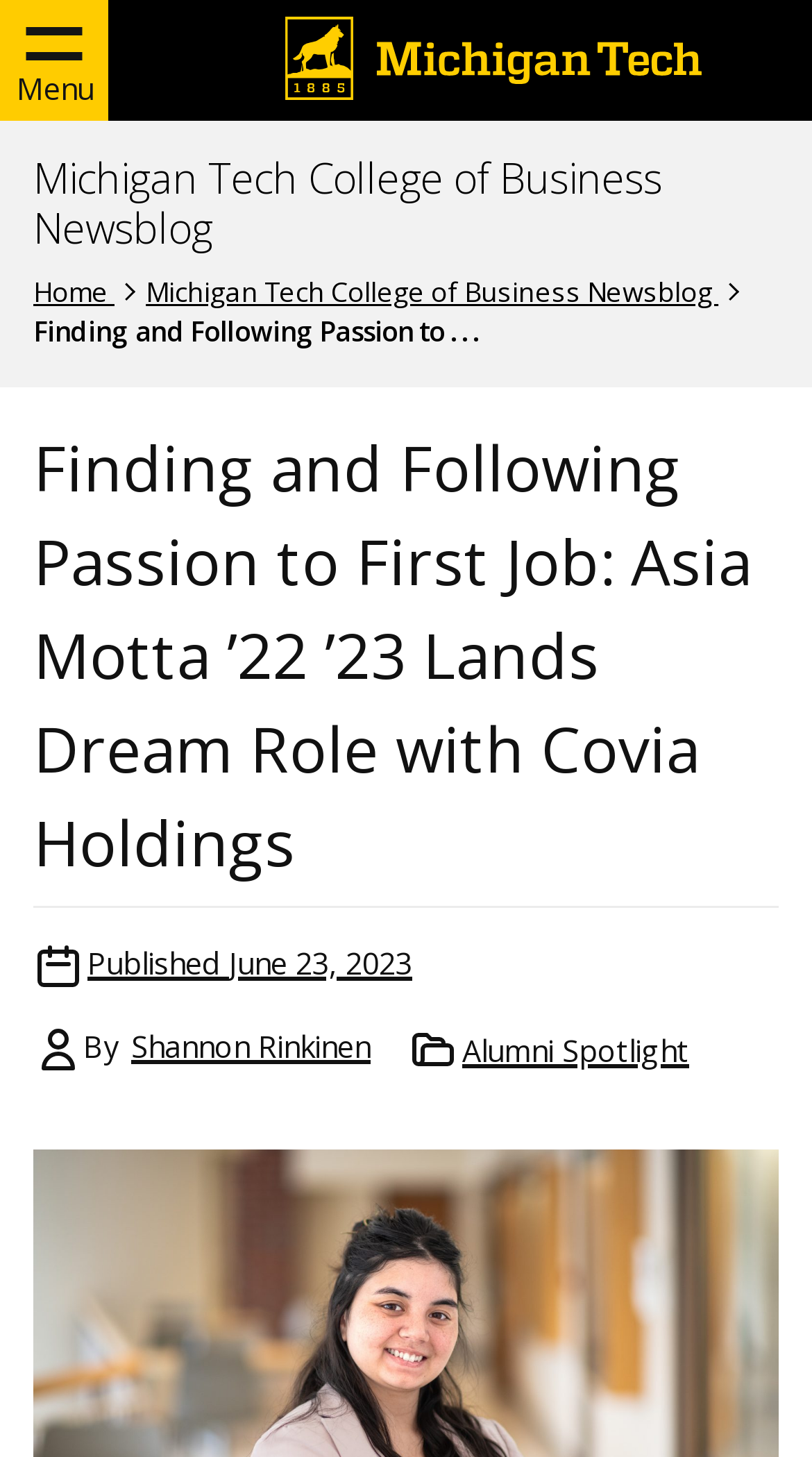Determine the bounding box coordinates in the format (top-left x, top-left y, bottom-right x, bottom-right y). Ensure all values are floating point numbers between 0 and 1. Identify the bounding box of the UI element described by: Alumni Spotlight

[0.564, 0.705, 0.854, 0.736]